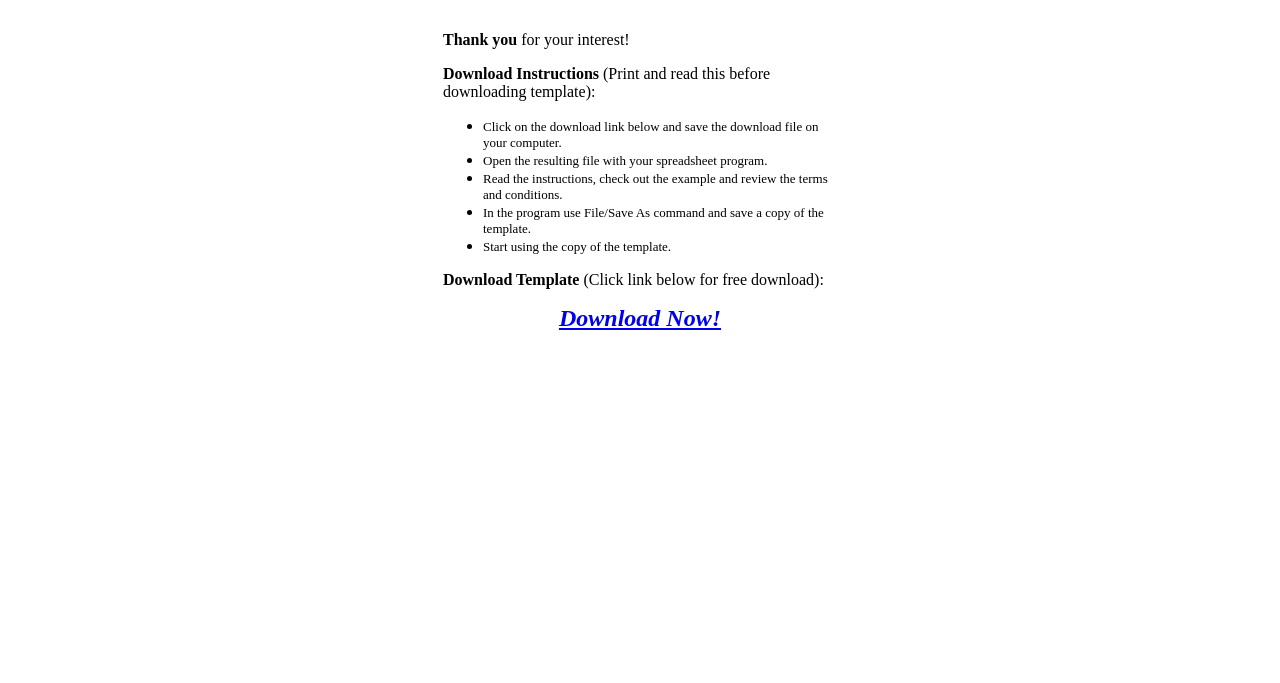Please answer the following query using a single word or phrase: 
What should I do with the template after downloading?

Save a copy